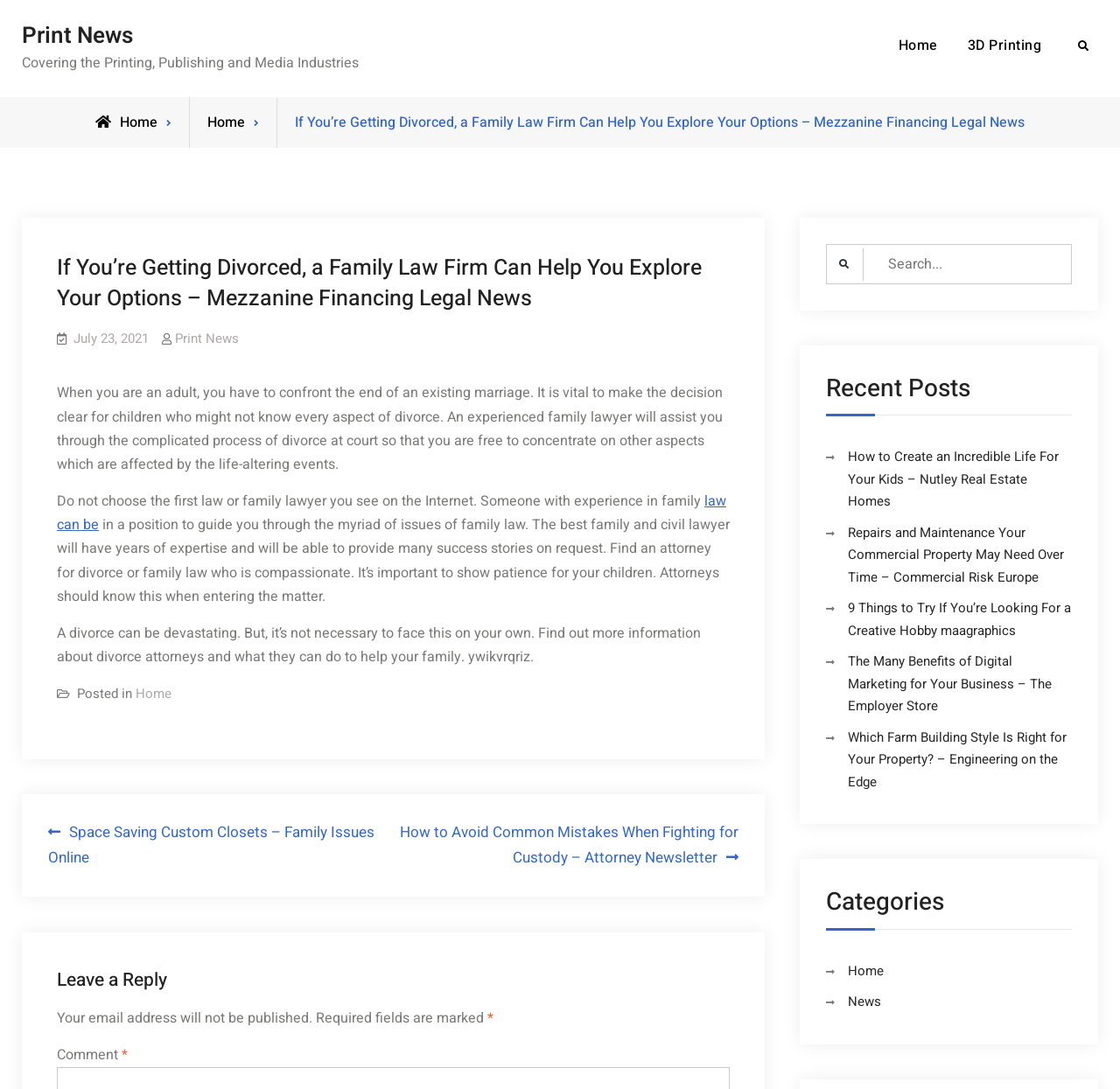Specify the bounding box coordinates for the region that must be clicked to perform the given instruction: "Leave a reply".

[0.051, 0.889, 0.652, 0.912]